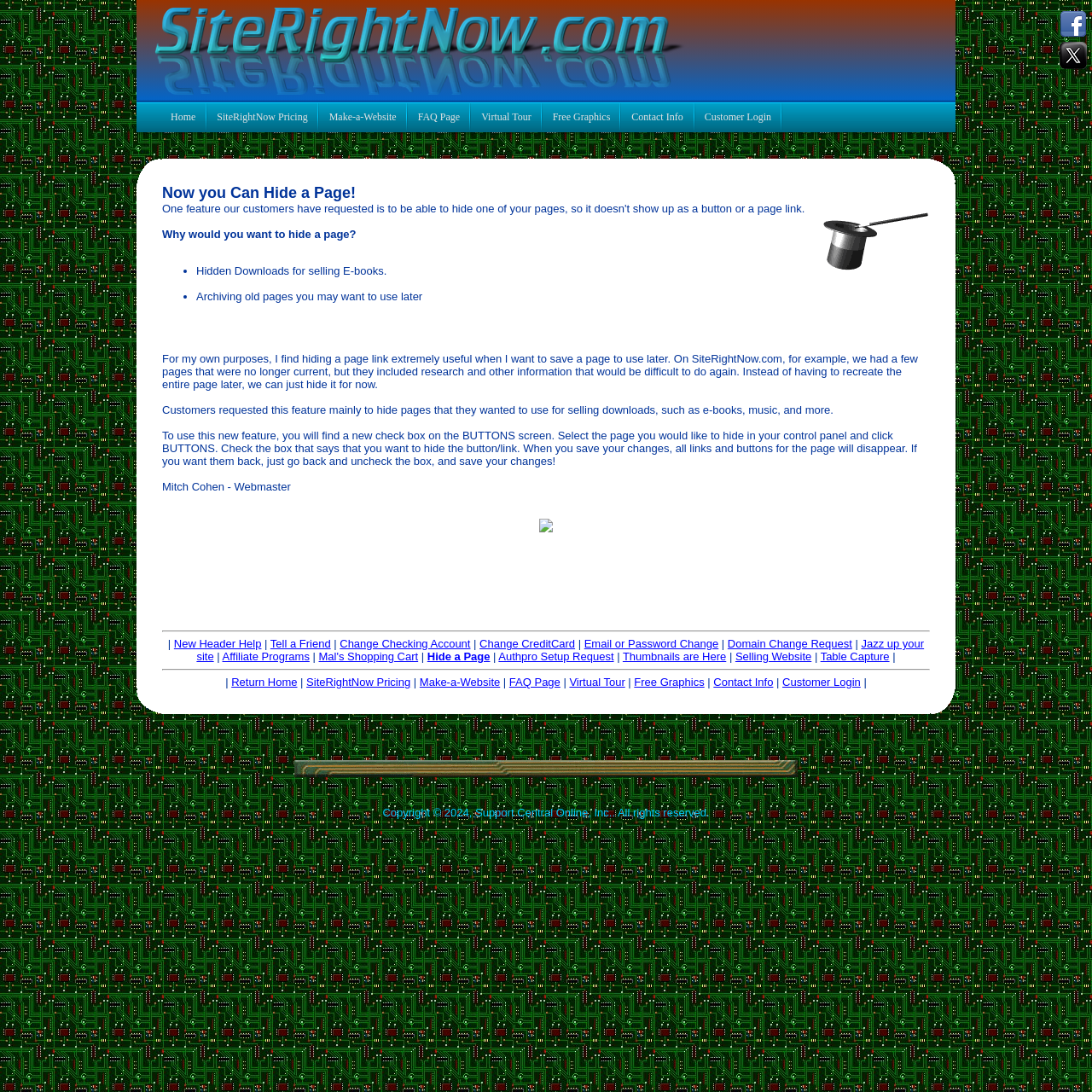How do you hide a page?
Use the image to give a comprehensive and detailed response to the question.

To hide a page, you need to select the page you want to hide in your control panel, click BUTTONS, and check the box that says you want to hide the button/link. When you save your changes, all links and buttons for the page will disappear.